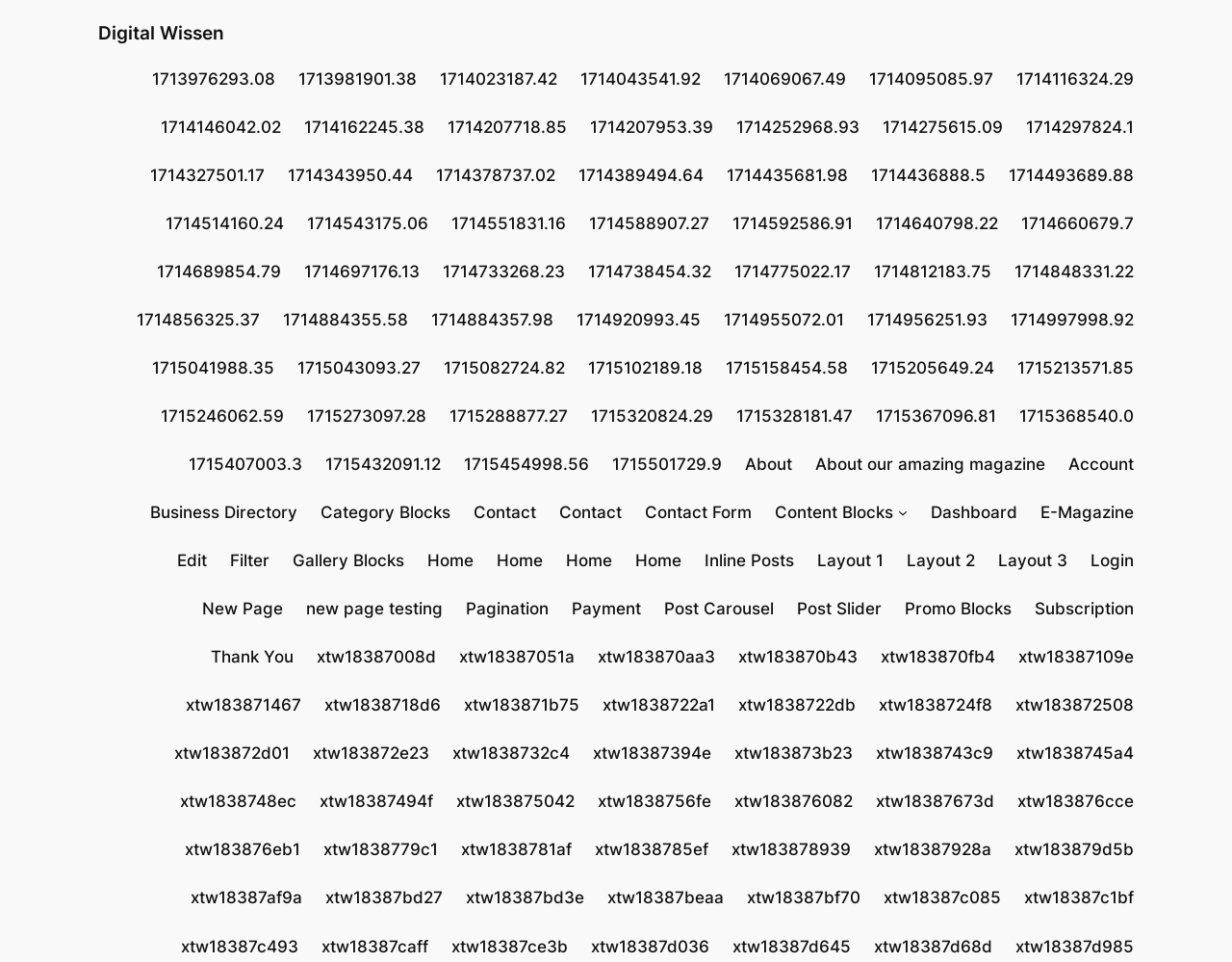Offer a thorough description of the webpage.

The webpage is titled "Page not found – Digital Wissen". At the top, there is a link to "Digital Wissen". Below it, there are numerous links arranged in a horizontal layout, with 34 links in the first row, 33 links in the second row, and so on, with a total of 9 rows. Each link has a unique numerical identifier, such as "1713976293.08" or "1713981901.38". These links are densely packed and take up most of the page's real estate.

In the bottom half of the page, there are more links and a few buttons. The links are organized into categories, with labels such as "About", "Account", "Business Directory", "Category Blocks", and so on. Some of these links have sub-links or descriptions, like "About our amazing magazine" or "Contact Form". There is also a button labeled "Content Blocks submenu" that is currently not expanded.

The overall layout of the page is cluttered, with many links and buttons competing for attention. The design is functional but lacks visual appeal.